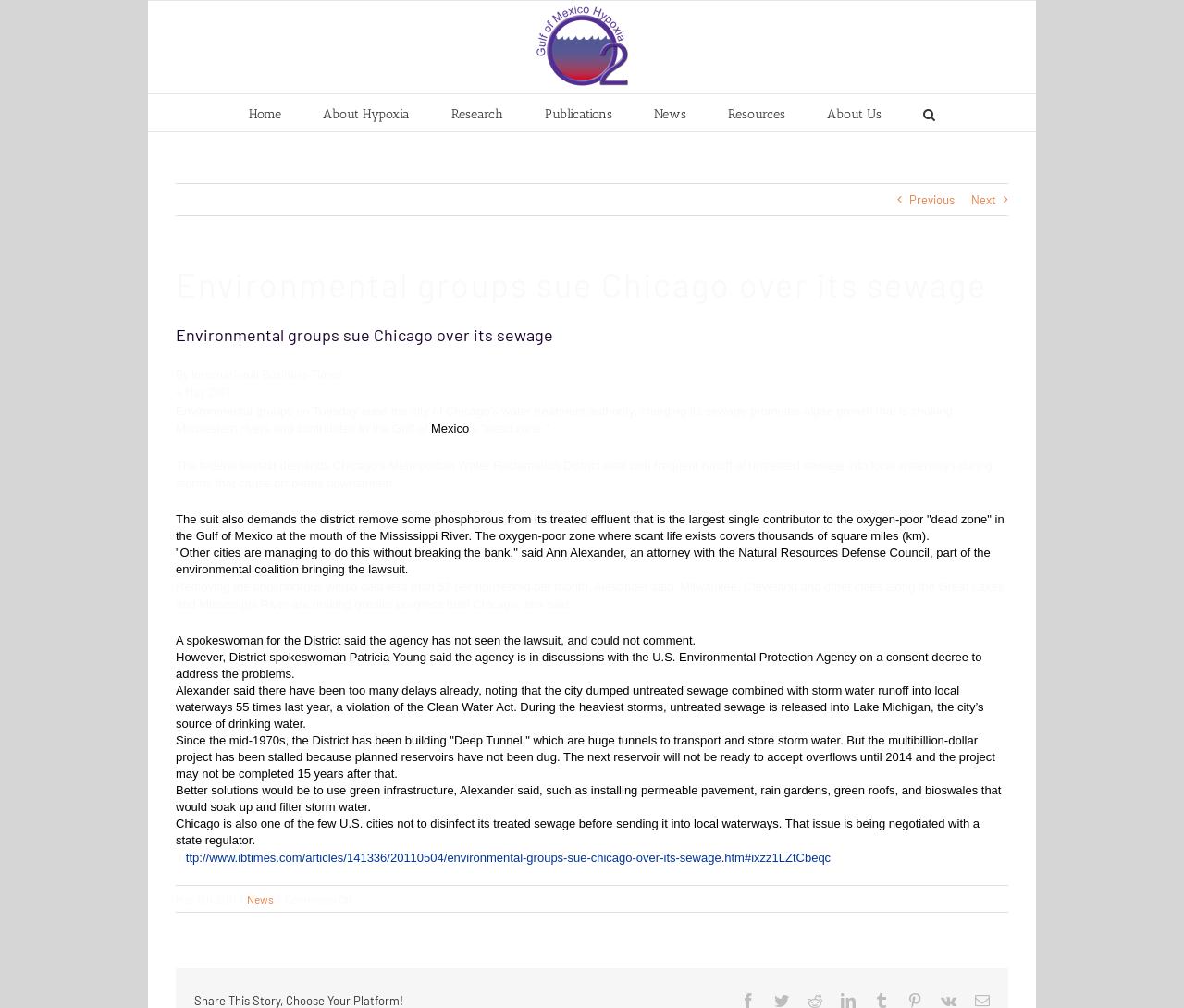Offer a detailed account of what is visible on the webpage.

The webpage is about an environmental issue, specifically a lawsuit filed by environmental groups against the city of Chicago over its sewage. At the top of the page, there is a logo of Gulf Hypoxia, which is an image with a link. Below the logo, there is a navigation menu with links to different sections of the website, including Home, About Hypoxia, Research, and News.

The main content of the page is an article with a heading that reads "Environmental groups sue Chicago over its sewage." The article is written by International Business Times and dated May 4, 2011. The text describes the lawsuit, which alleges that Chicago's sewage promotes algae growth that is choking Midwestern rivers and contributes to the Gulf of Mexico's "dead zone." The article quotes an attorney from the Natural Resources Defense Council, who says that removing phosphorous from the treated effluent would cost less than $2 per household per month.

The article also mentions that the city of Chicago has been building a "Deep Tunnel" project to transport and store storm water, but the project has been stalled. The attorney suggests that using green infrastructure, such as permeable pavement and rain gardens, would be a better solution.

At the bottom of the page, there are links to related articles and a comment section. There is also a link to the original article on the International Business Times website.